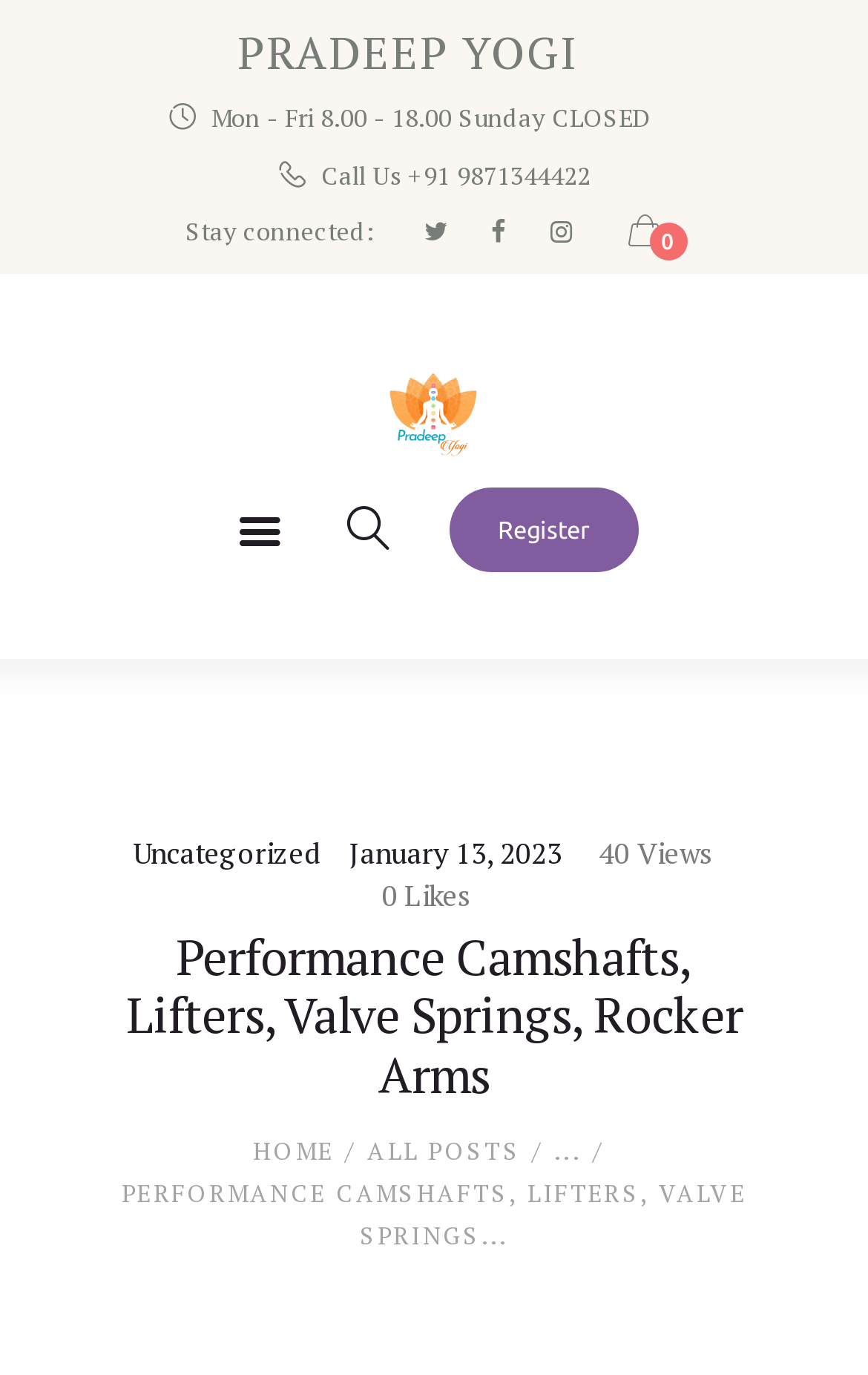Specify the bounding box coordinates of the element's area that should be clicked to execute the given instruction: "Visit the home page". The coordinates should be four float numbers between 0 and 1, i.e., [left, top, right, bottom].

[0.292, 0.822, 0.385, 0.853]